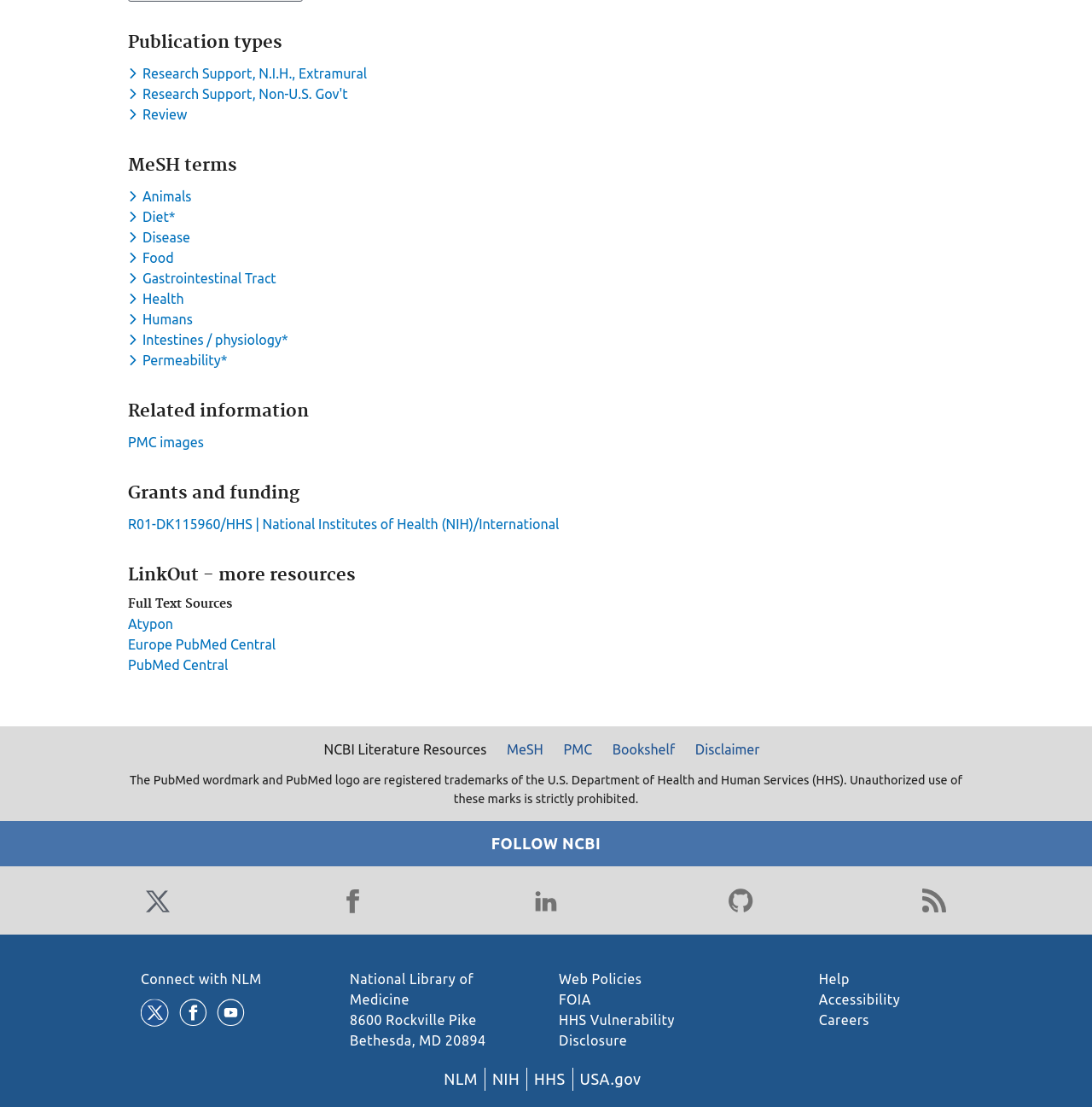Predict the bounding box of the UI element based on the description: "Twitter". The coordinates should be four float numbers between 0 and 1, formatted as [left, top, right, bottom].

[0.129, 0.902, 0.156, 0.929]